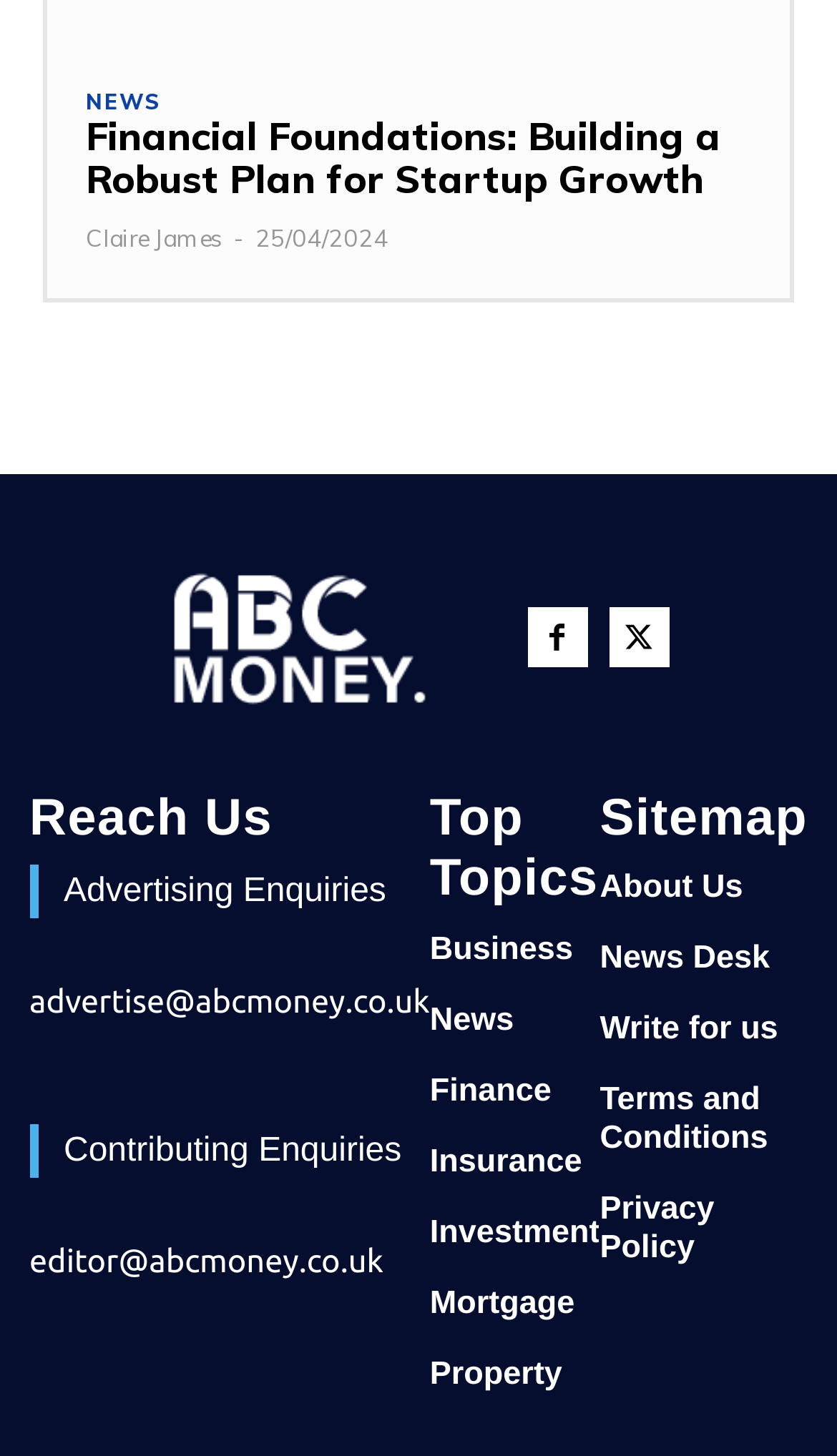Please identify the bounding box coordinates of where to click in order to follow the instruction: "Contact the website".

None